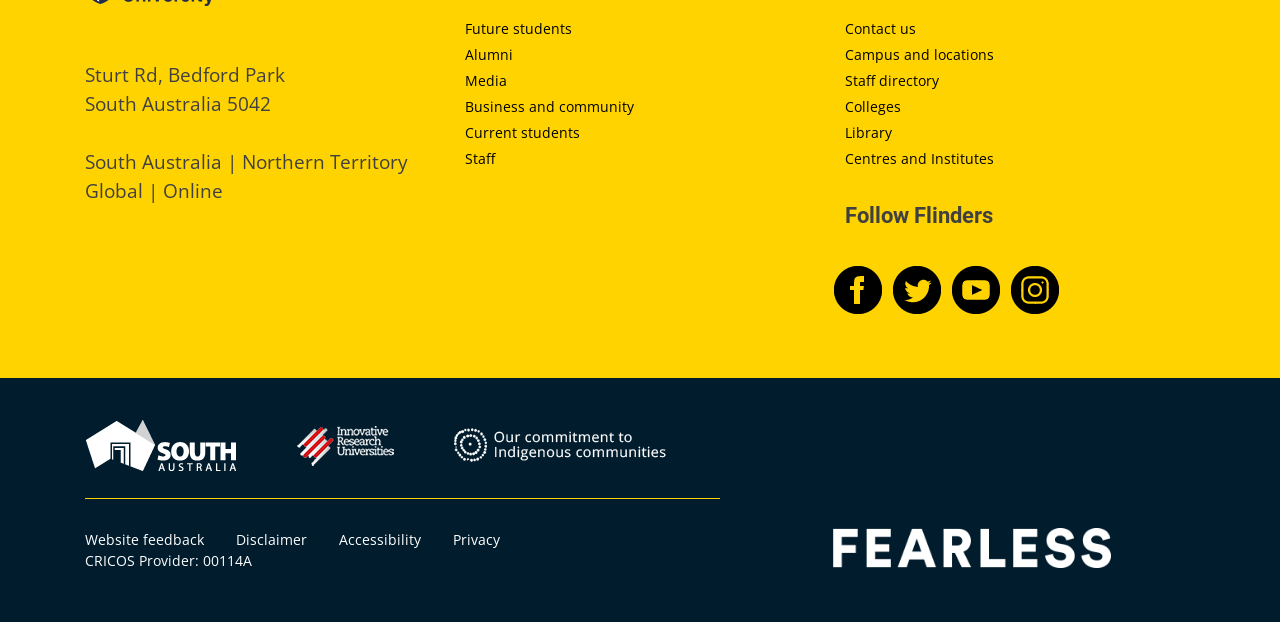Please find the bounding box coordinates of the clickable region needed to complete the following instruction: "Click on Future students". The bounding box coordinates must consist of four float numbers between 0 and 1, i.e., [left, top, right, bottom].

[0.363, 0.031, 0.447, 0.062]